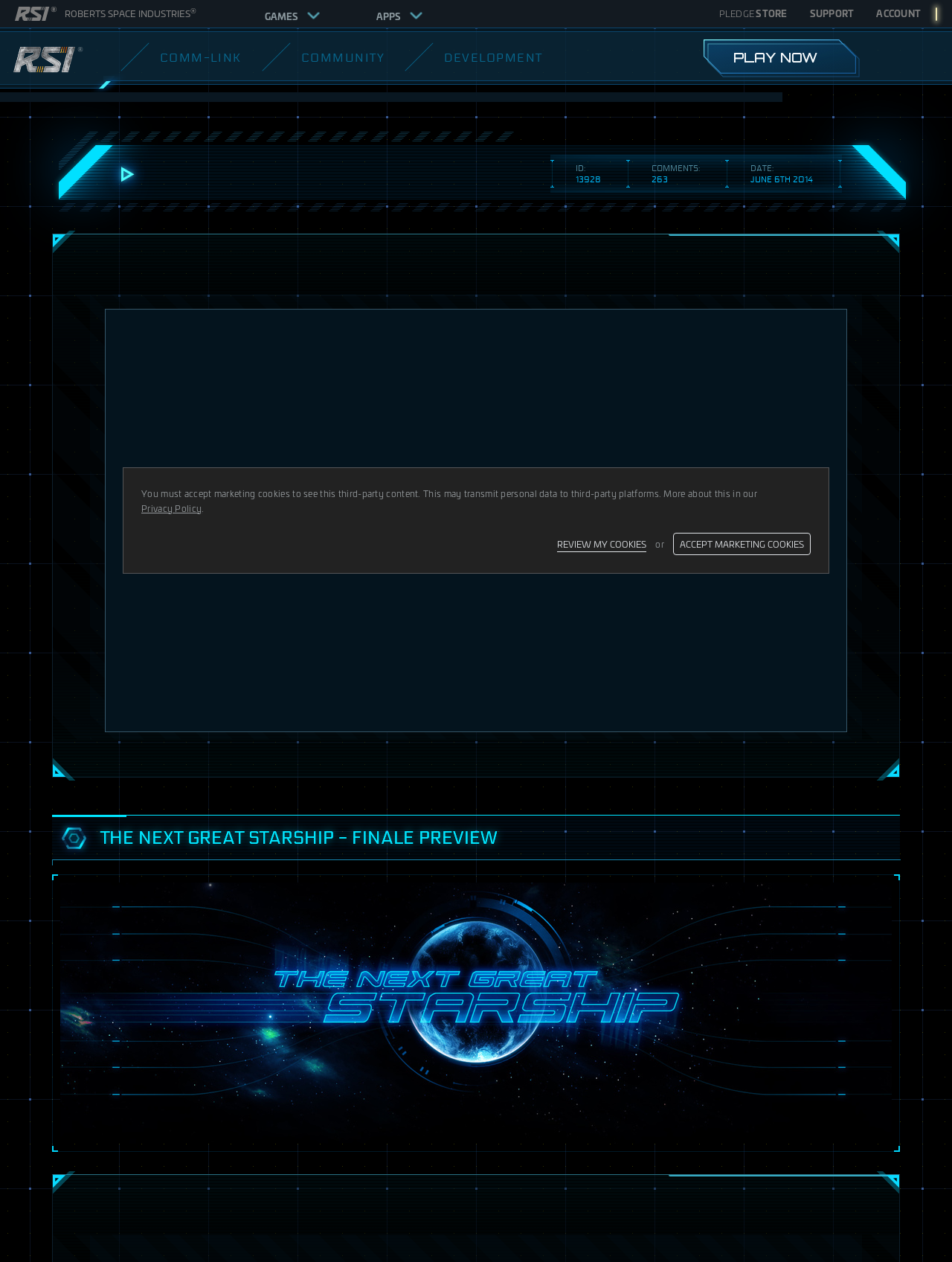What is the date mentioned on the webpage?
Please provide a single word or phrase as the answer based on the screenshot.

JUNE 6TH 2014